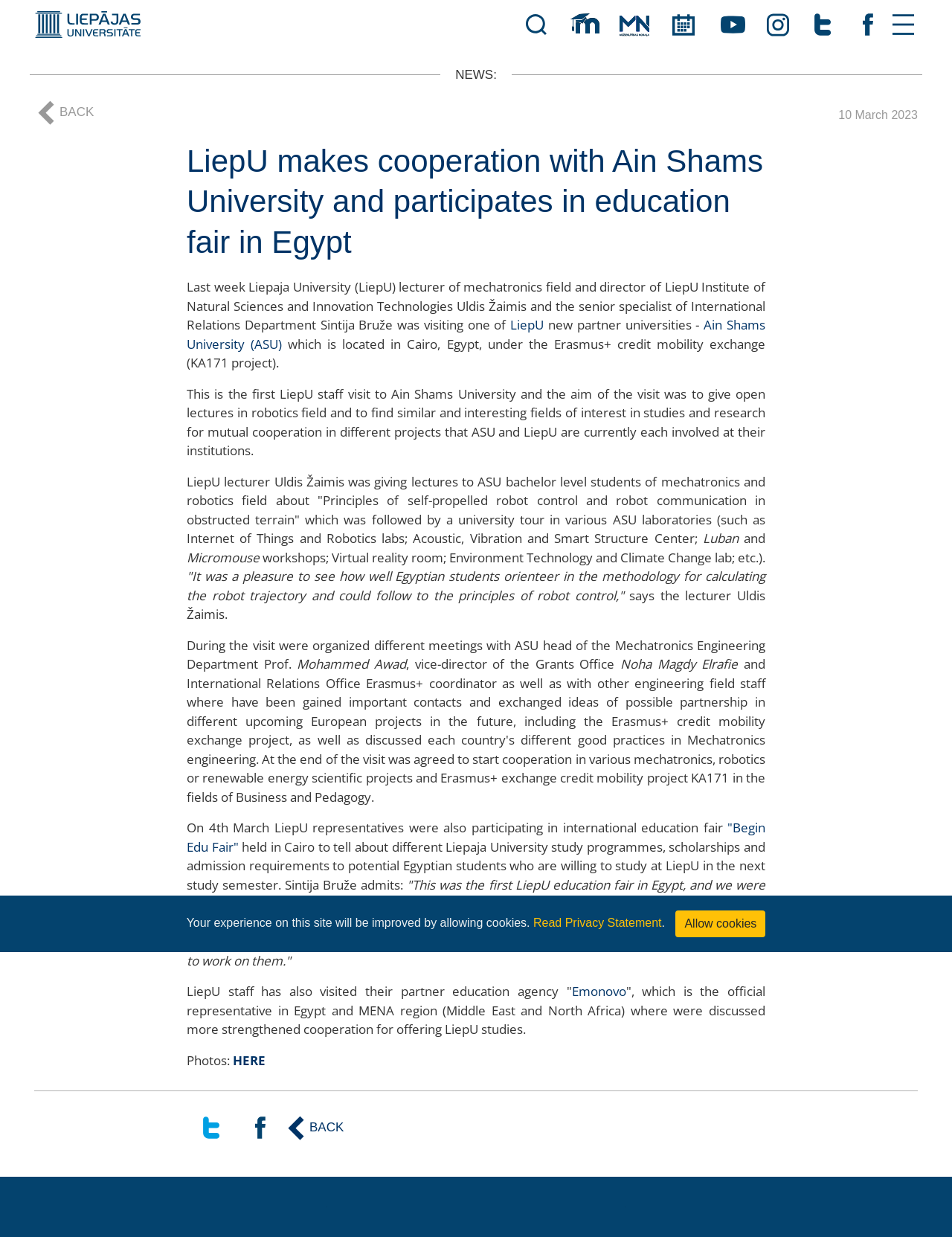What is the name of the partner education agency visited by LiepU staff?
Look at the webpage screenshot and answer the question with a detailed explanation.

The name of the partner education agency can be found in the link 'Emonovo' which is located in the article section of the webpage, describing the visit of LiepU staff to their partner education agency.